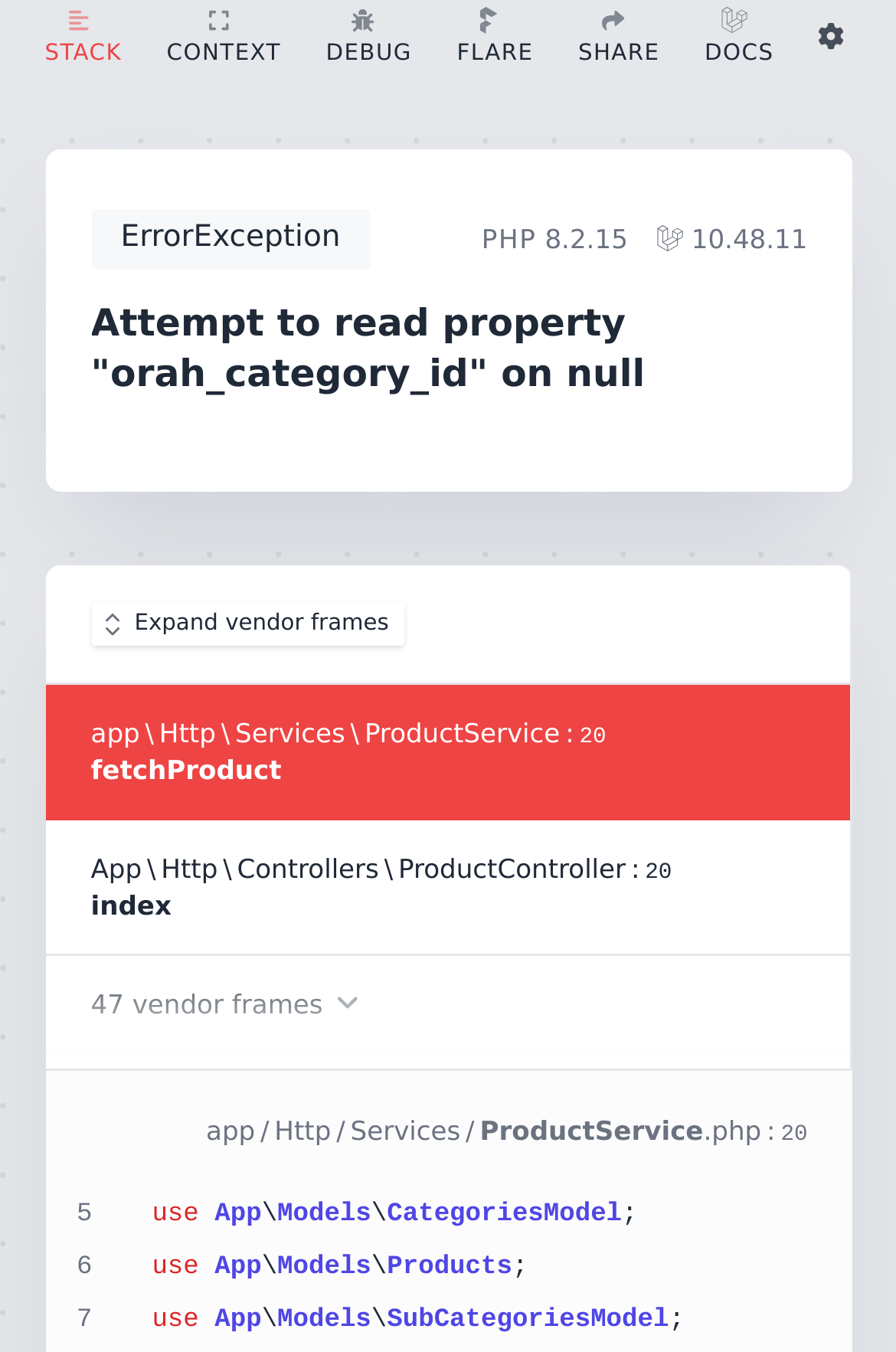Describe the webpage in detail, including text, images, and layout.

This webpage appears to be an error page or a debugging interface. At the top, there are five buttons labeled "STACK", "CONTEXT", "DEBUG", "FLARE", and "SHARE", each with a corresponding link and image. Below these buttons, there is a heading "Share with Flare" and a link to "Docs" with an image.

On the left side of the page, there are several checkboxes labeled "STACK", "CONTEXT", and "DEBUG", all of which are checked. Below these checkboxes, there is a button "CREATE SHARE" and a heading "Ignition Settings". Under this heading, there are several form elements, including a combobox labeled "EDITOR", a button "Auto", and a button "SAVE SETTINGS". There is also a static text "Settings will be saved locally in" followed by a code block containing the text "~/.ignition.json".

The main content of the page is divided into two sections. The top section has a heading "ErrorException" and displays error information, including the error message "Attempt to read property 'orah_category_id' on null". Below this, there is a static text block with detailed error information, including PHP and version numbers.

The bottom section of the page appears to be a stack trace or debugging information, with several static text blocks and links displaying file paths, function names, and line numbers. There are also several buttons and links scattered throughout this section, including a button "Expand vendor frames" and links to specific files and lines of code.